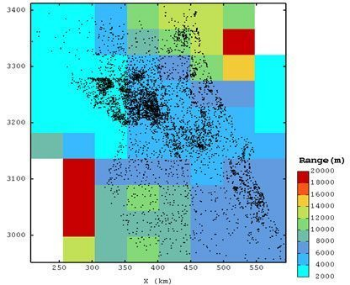What do the color gradients on the map represent?
Please give a detailed and thorough answer to the question, covering all relevant points.

The map features a grid format with varying color gradients, ranging from light blue for the shortest distances to red for the longest, representing distinct range categories measured in meters.